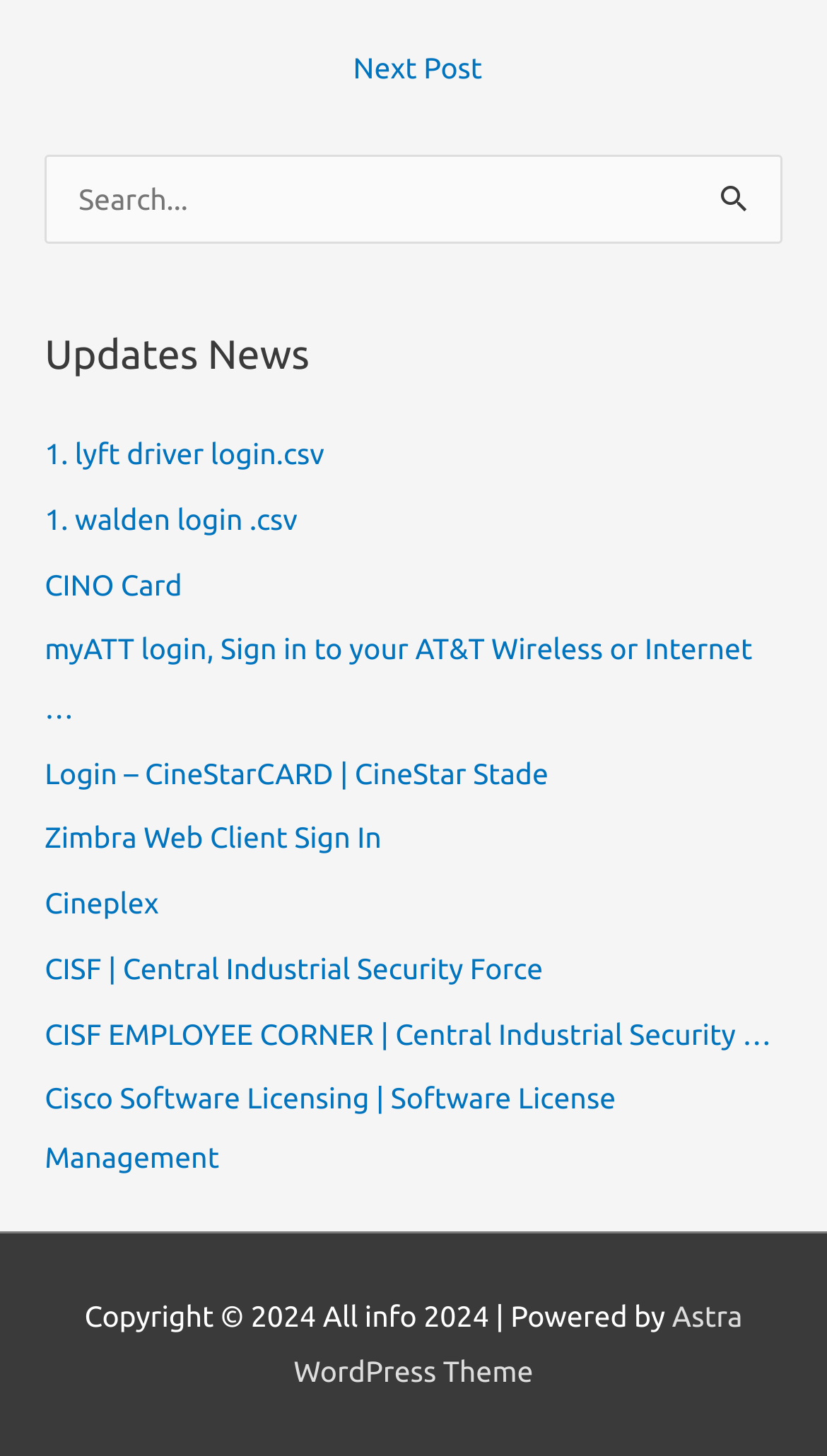Can you identify the bounding box coordinates of the clickable region needed to carry out this instruction: 'Visit the 'Astra WordPress Theme' website'? The coordinates should be four float numbers within the range of 0 to 1, stated as [left, top, right, bottom].

[0.355, 0.892, 0.898, 0.953]